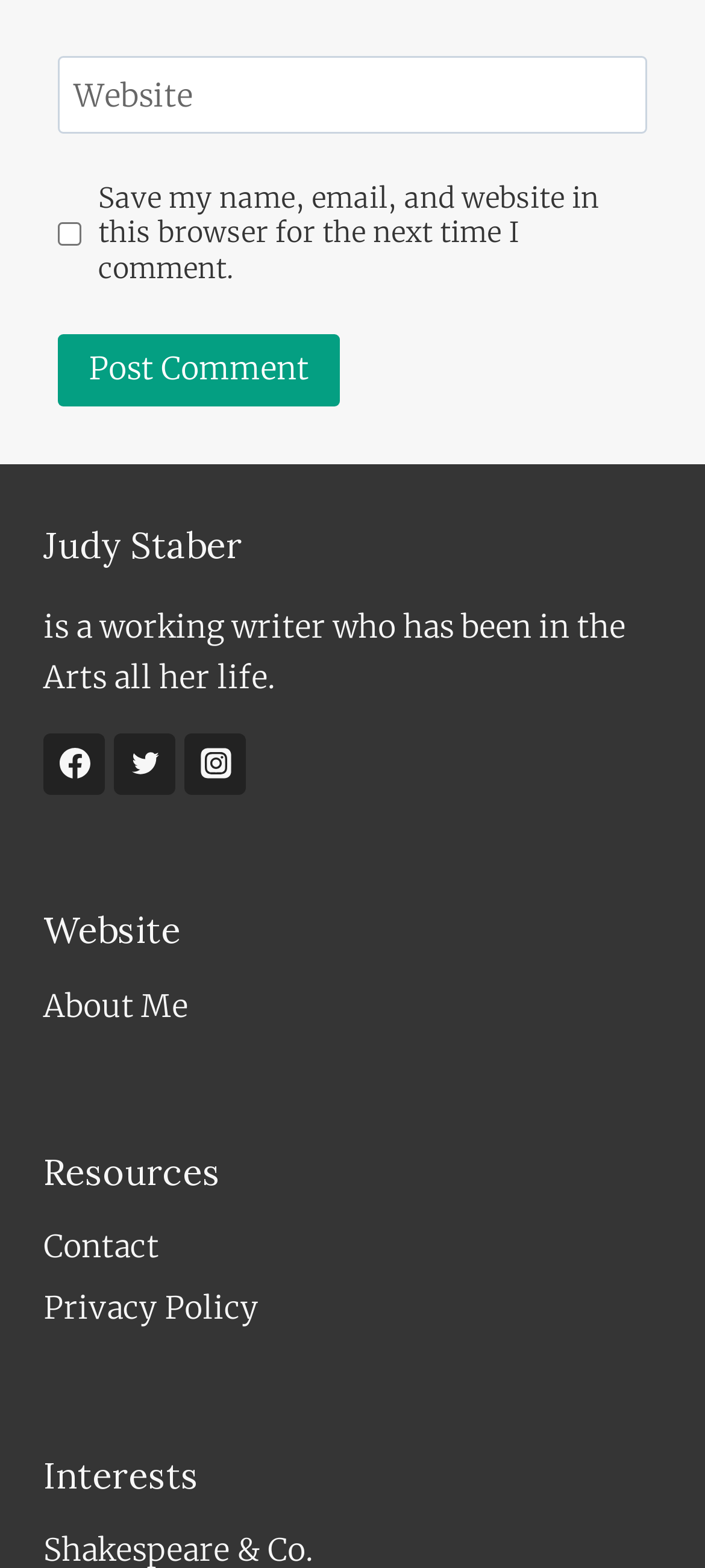Provide the bounding box for the UI element matching this description: "name="submit" value="Post Comment"".

[0.082, 0.213, 0.482, 0.26]